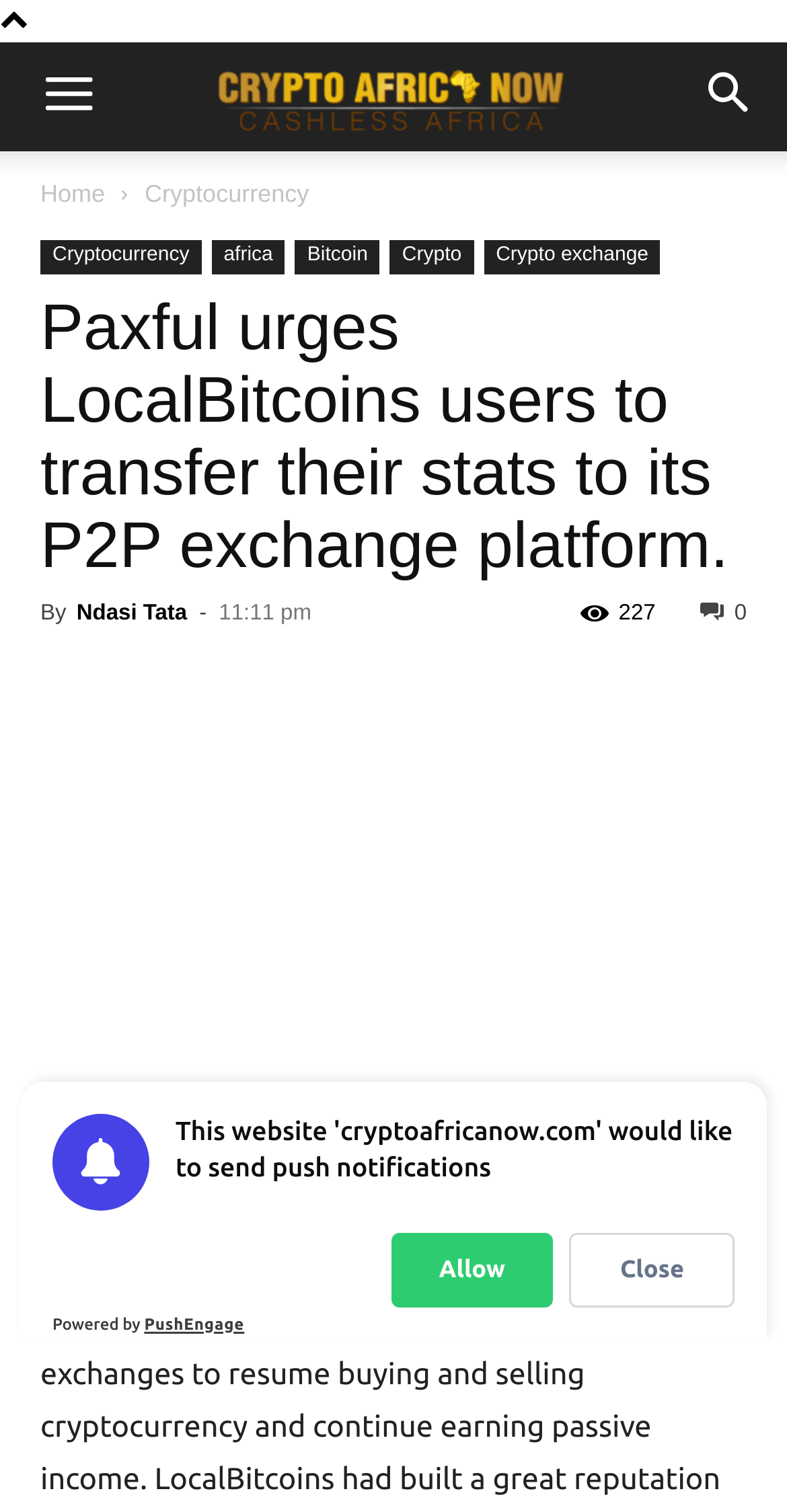How many links are in the Cryptocurrency section?
Examine the screenshot and reply with a single word or phrase.

6